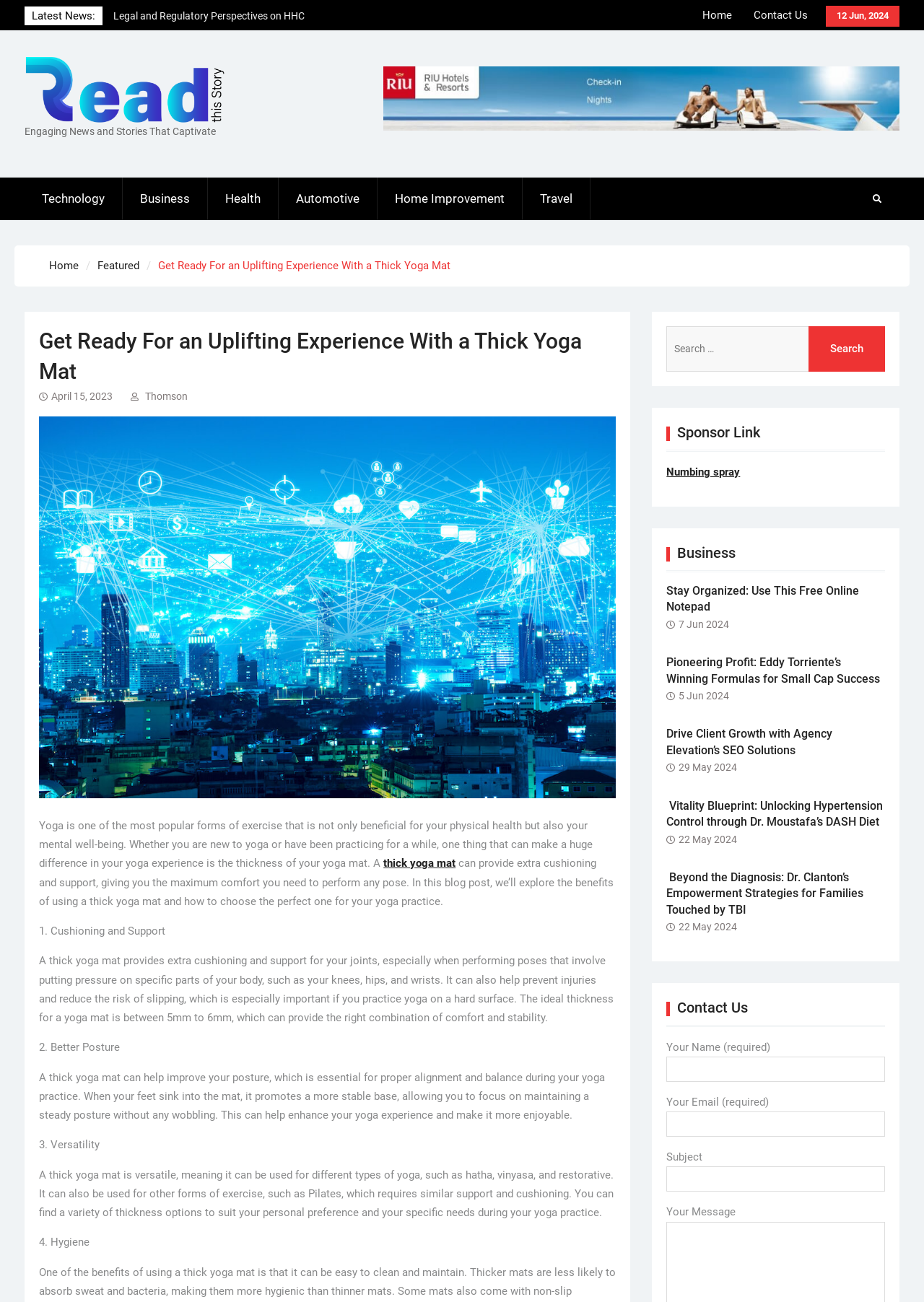Locate and extract the headline of this webpage.

Get Ready For an Uplifting Experience With a Thick Yoga Mat